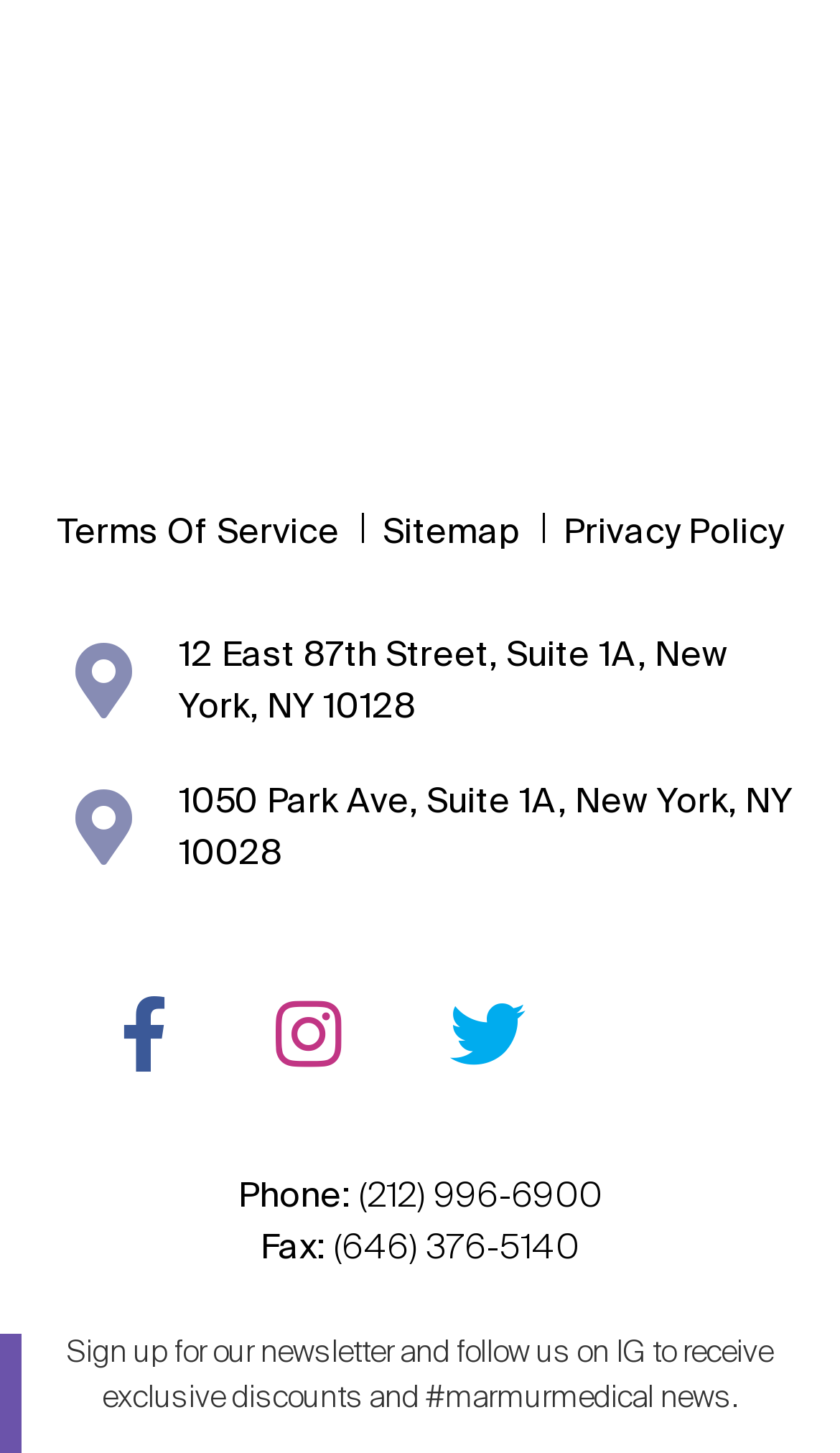Respond to the question with just a single word or phrase: 
What is the purpose of the newsletter?

exclusive discounts and news